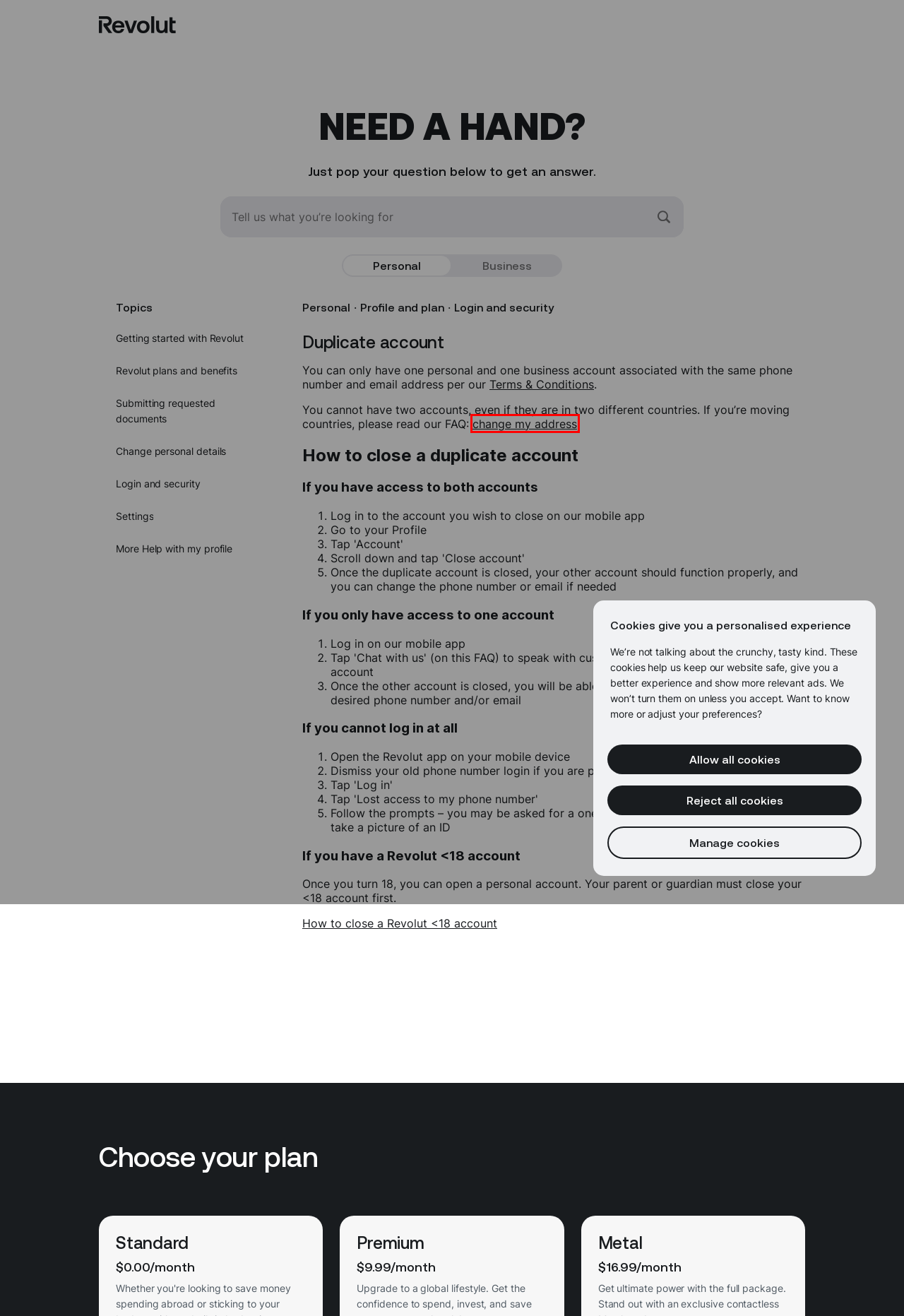Analyze the given webpage screenshot and identify the UI element within the red bounding box. Select the webpage description that best matches what you expect the new webpage to look like after clicking the element. Here are the candidates:
A. Submitting requested documents | Revolut United States
B. Change my address | Revolut United States
C. Getting started with Revolut | Revolut United States
D. More Help with my profile | Revolut United States
E. Profile and plan | Revolut United States
F. Can I close a Revolut <18 account? | Revolut United States
G. Change personal details | Revolut United States
H. Login and security | Revolut United States

B